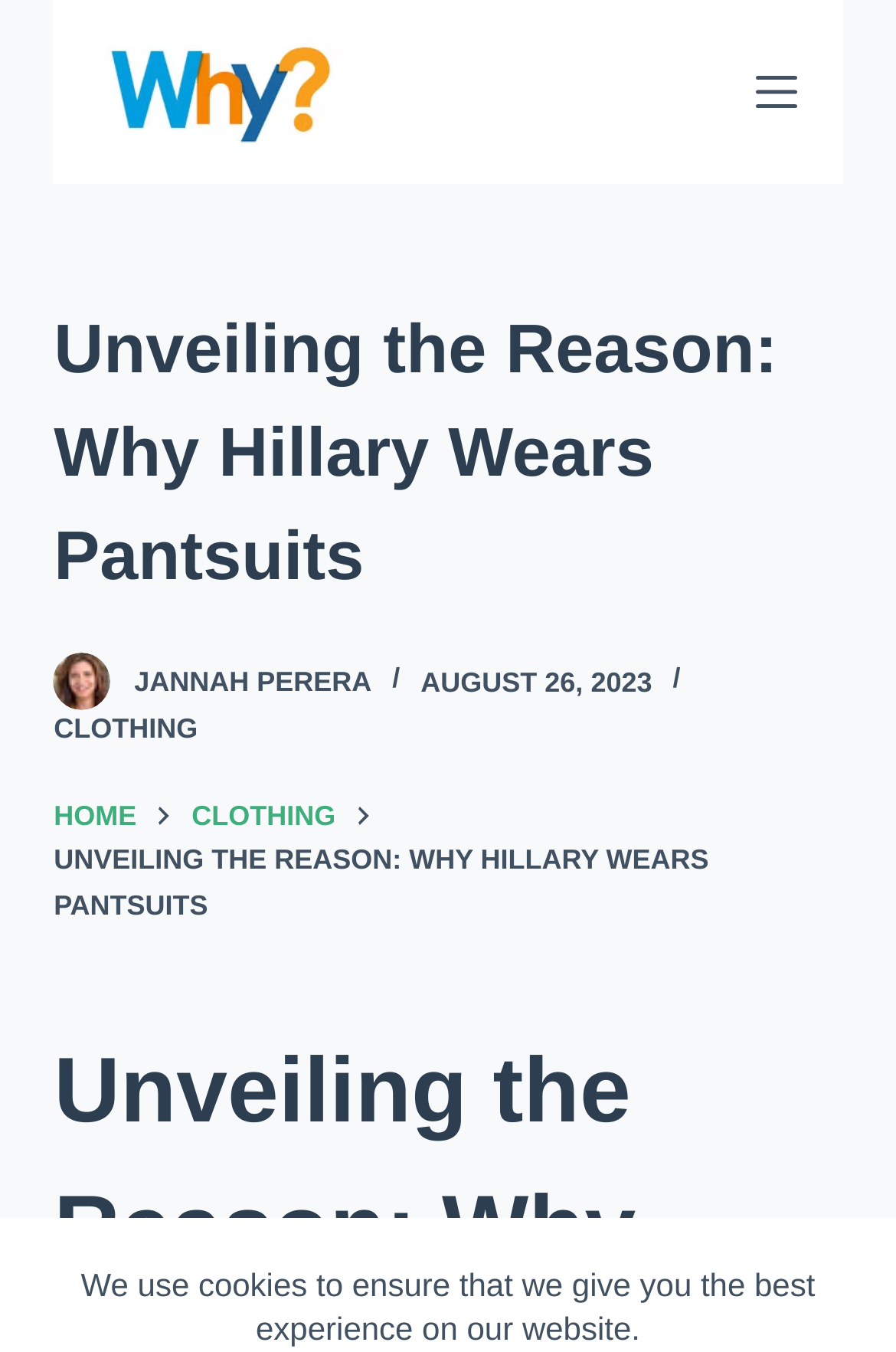Using the description "parent_node: JANNAH PERERA", predict the bounding box of the relevant HTML element.

[0.06, 0.482, 0.124, 0.525]